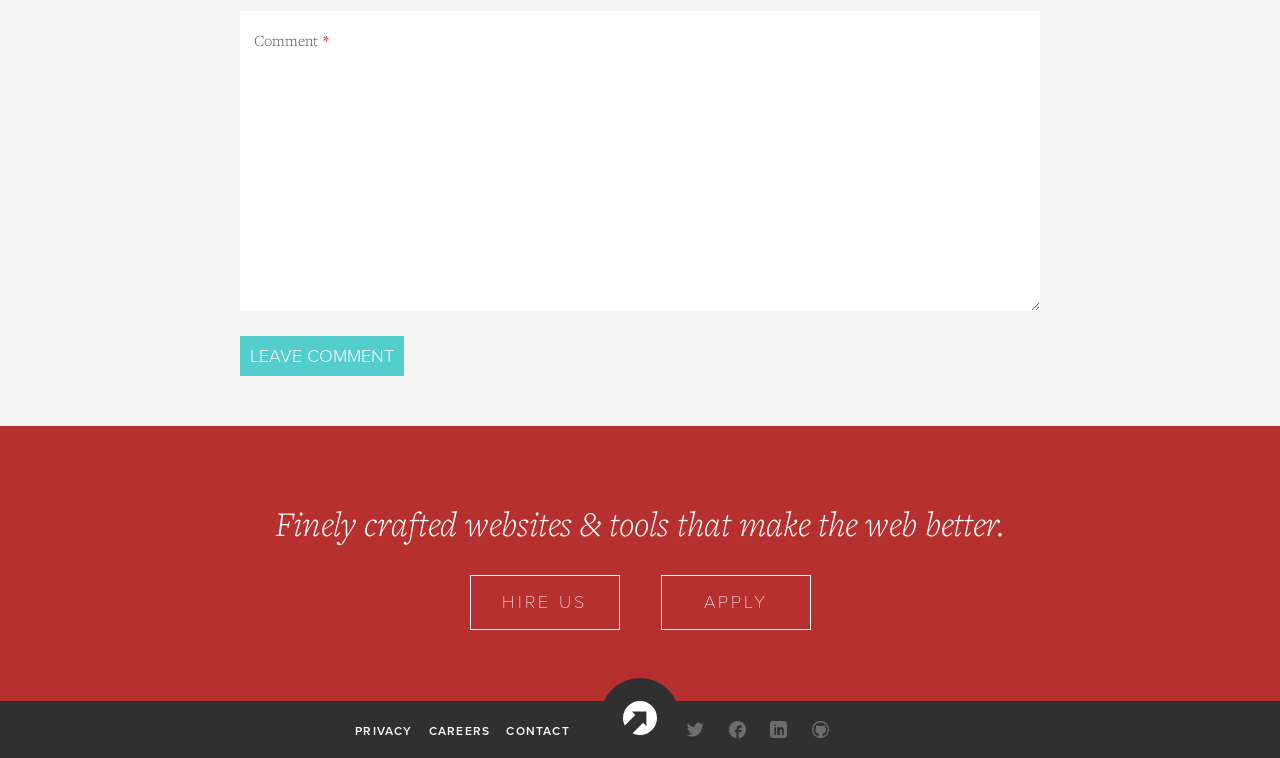Determine the bounding box coordinates of the clickable region to carry out the instruction: "leave a comment".

[0.188, 0.443, 0.316, 0.495]